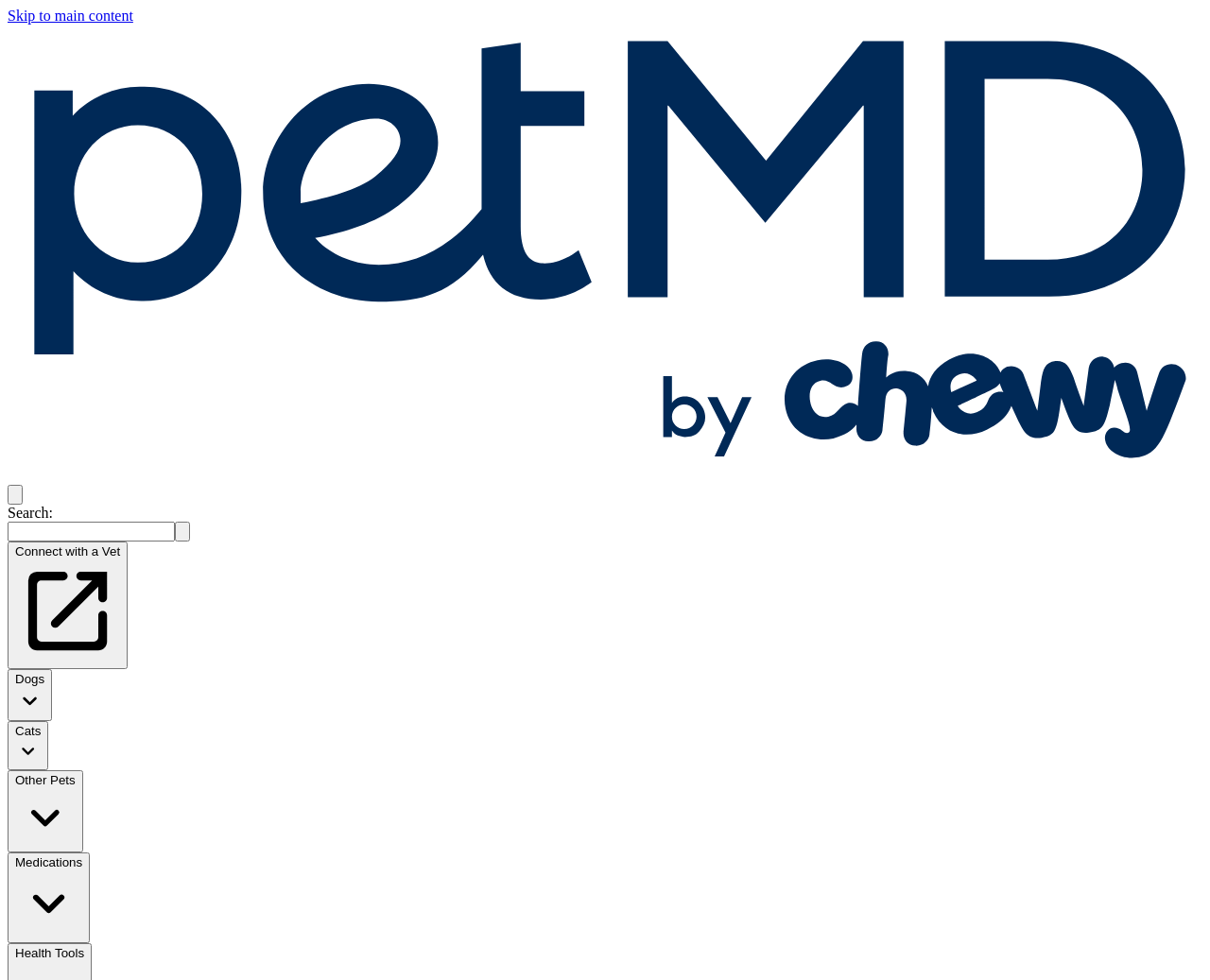What is the function of the 'Search' button?
Look at the image and respond to the question as thoroughly as possible.

I determined the function of the button by its label 'Search' and its position next to a textbox, which suggests that it allows users to search for specific content on the website.